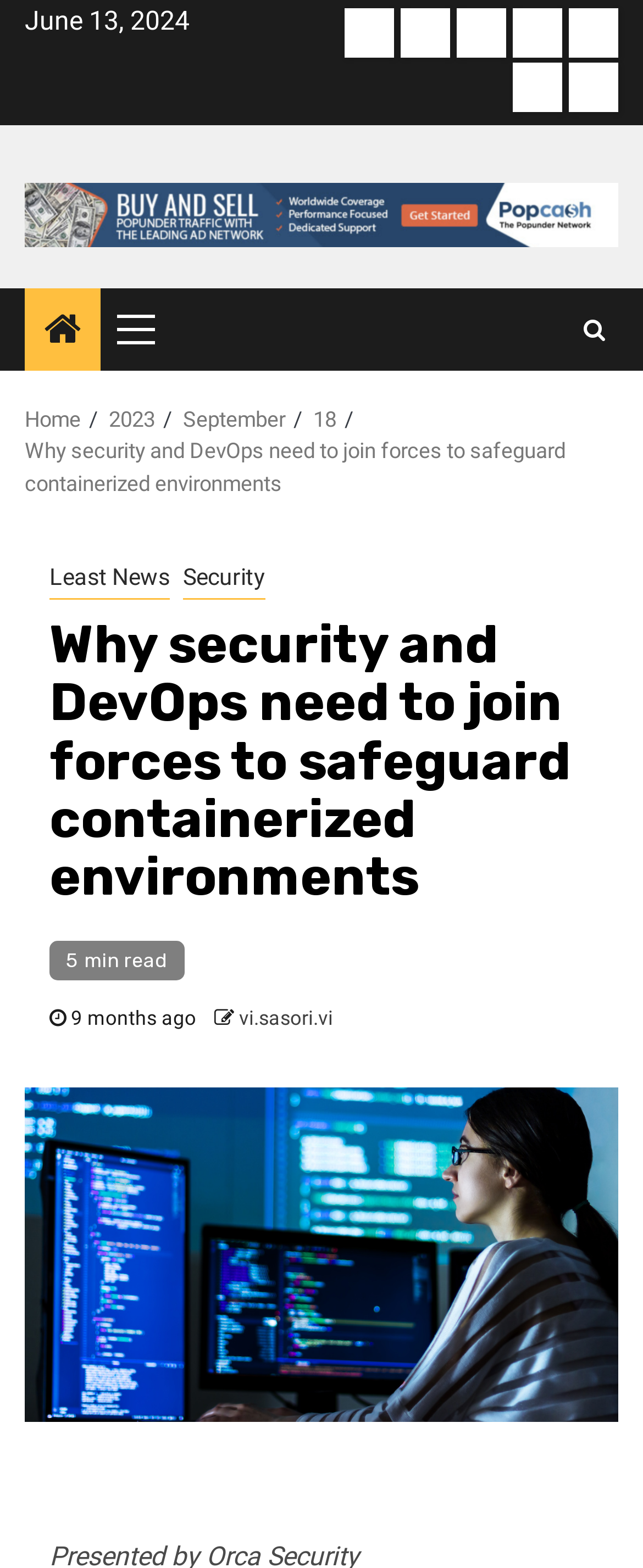Determine the bounding box coordinates of the region that needs to be clicked to achieve the task: "Check the latest 'AI' news".

[0.885, 0.005, 0.962, 0.037]